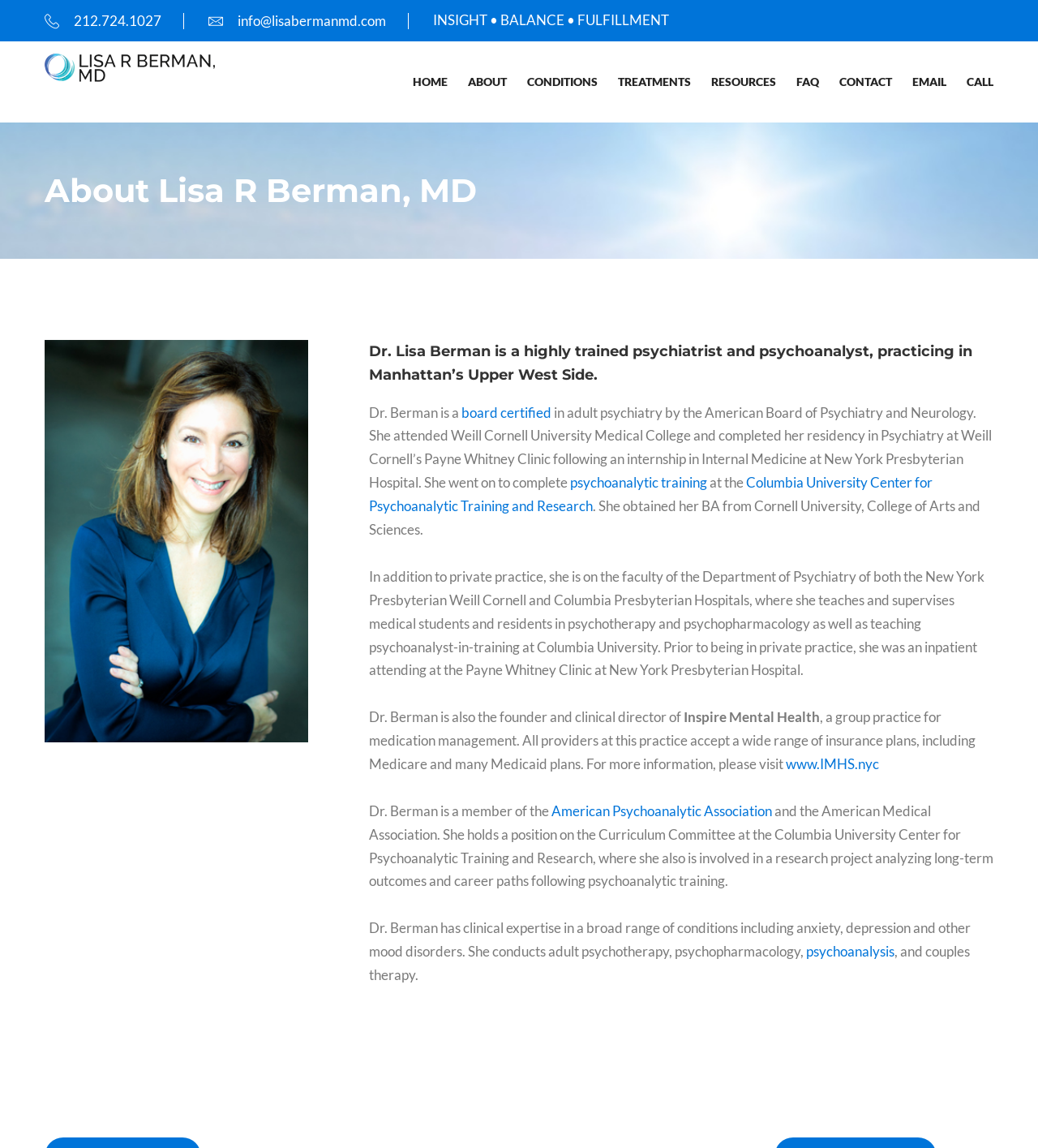What is the name of the group practice founded by Dr. Berman?
Answer the question in as much detail as possible.

I found the answer by reading the text 'Dr. Berman is also the founder and clinical director of Inspire Mental Health' which suggests that Dr. Berman founded a group practice called Inspire Mental Health.